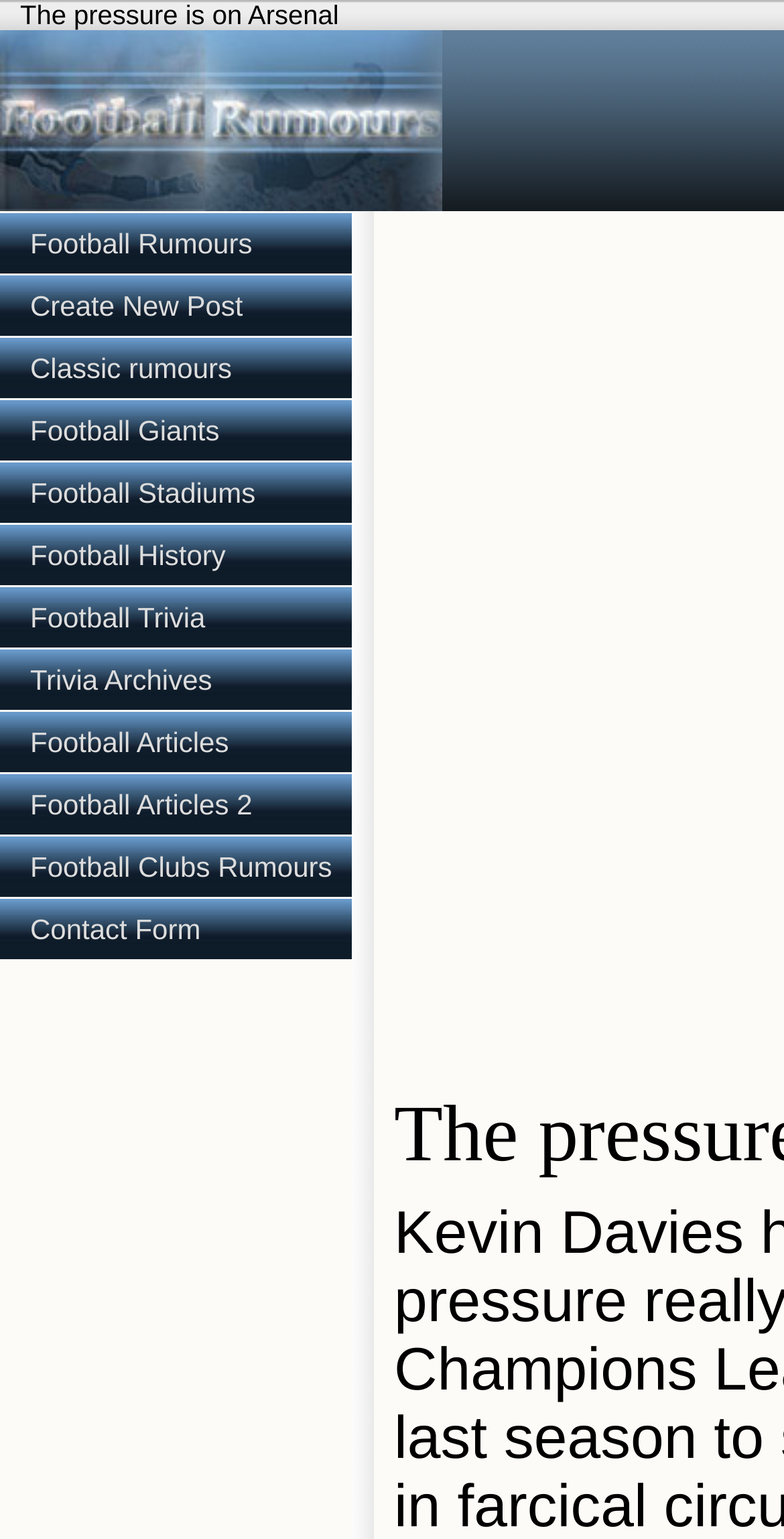Articulate a complete and detailed caption of the webpage elements.

The webpage appears to be a football-themed website, with a focus on Arsenal. At the top, there is a layout table that spans about two-thirds of the page width, containing a single row and cell. 

Below the table, there are 12 links arranged horizontally, taking up about half of the page width. These links are categorized into different football-related topics, including "Football Rumours", "Classic rumours", "Football Giants", "Football Stadiums", "Football History", "Football Trivia", "Trivia Archives", "Football Articles", "Football Articles 2", "Football Clubs Rumours", and "Contact Form". The links are positioned closely together, with the first link "Football Rumours" located at the top-left and the last link "Contact Form" at the bottom-left.